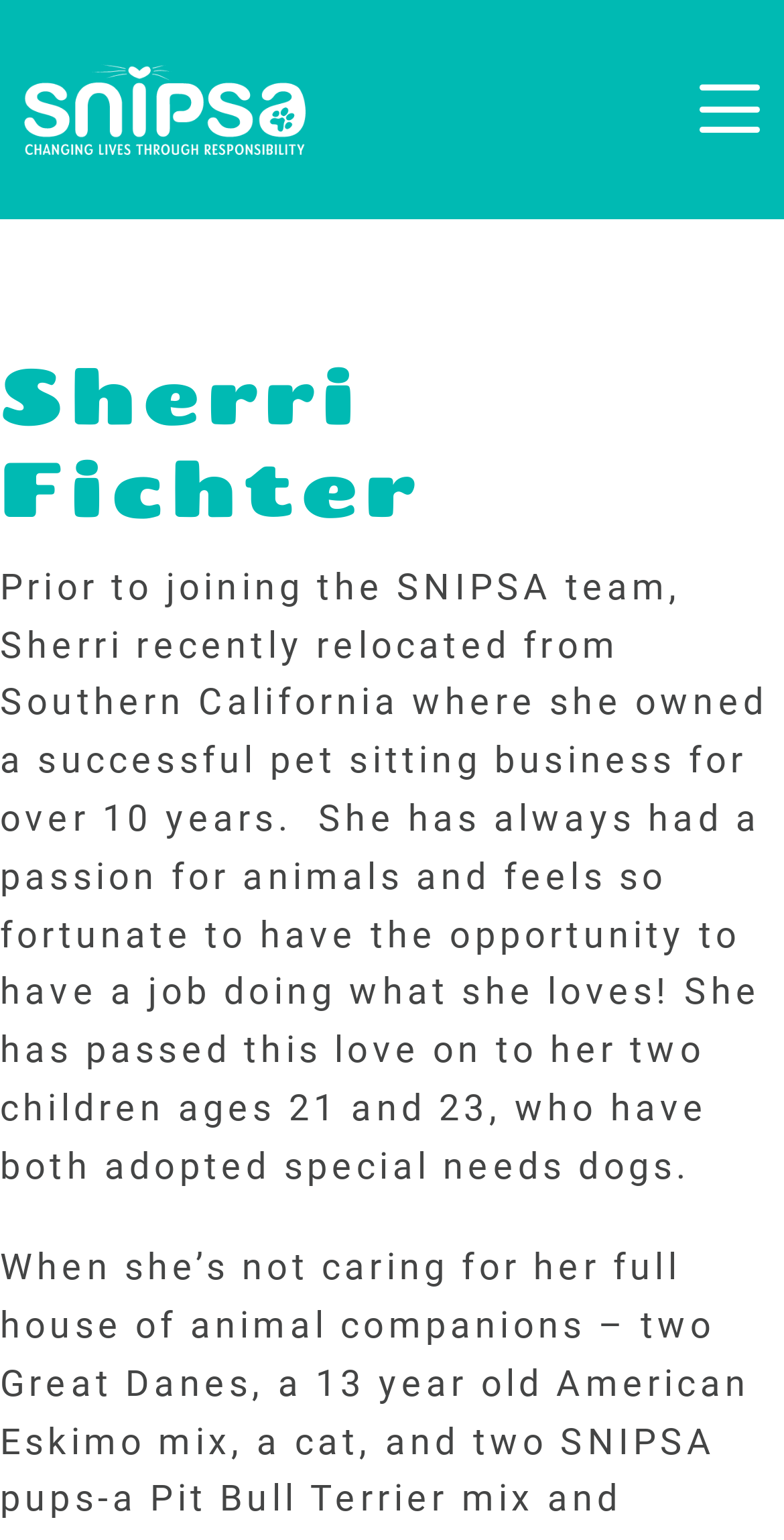What is the name of the organization Sherri Fichter is part of?
Answer the question with just one word or phrase using the image.

Snipsa